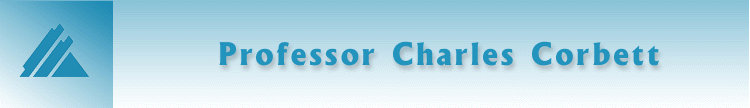Using the information shown in the image, answer the question with as much detail as possible: What is the institution affiliated with Professor Corbett?

The stylized icon in the top left corner of the header is likely representing the UCLA Anderson School of Management, which is the institution where Professor Corbett is affiliated.